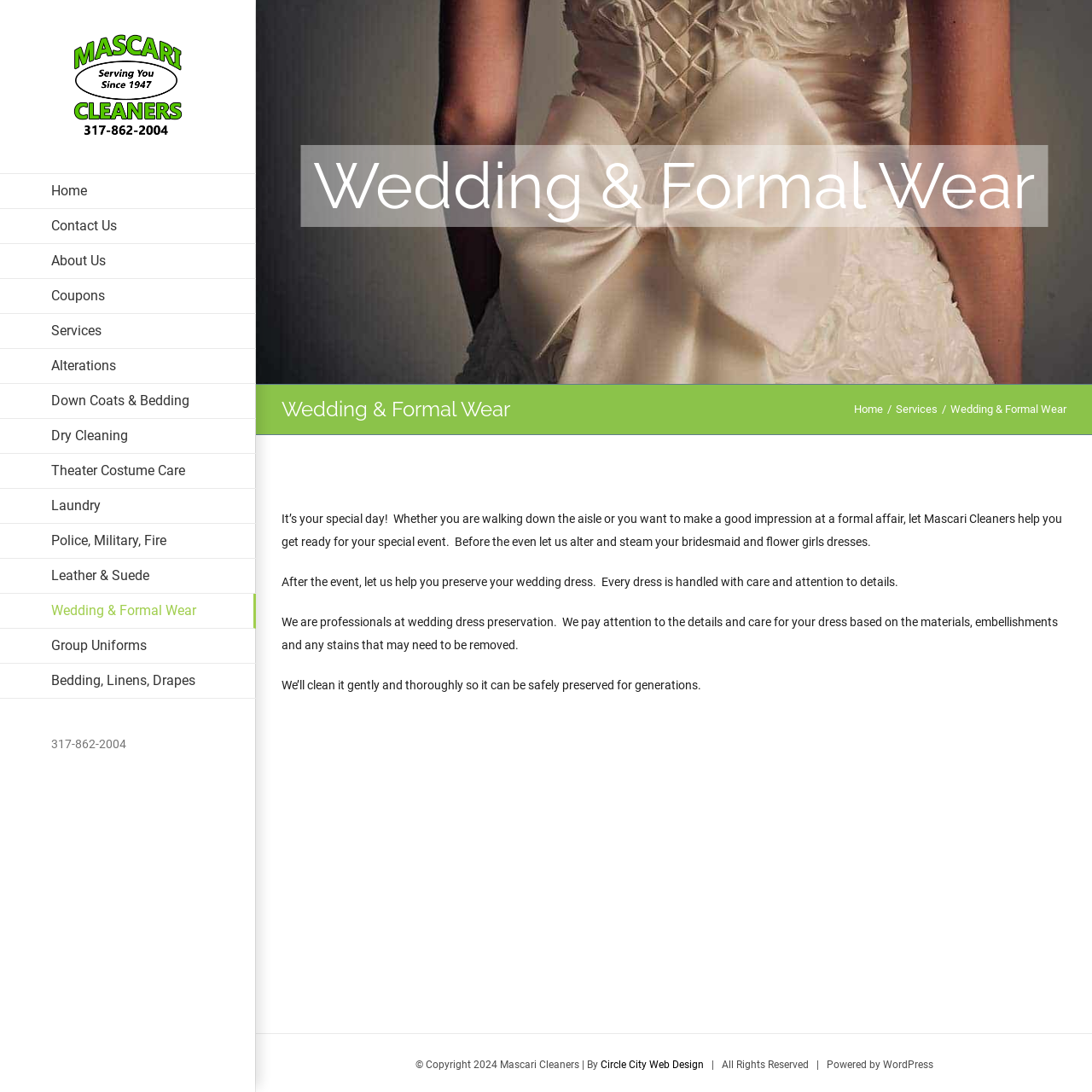What service does Mascari Cleaners offer for wedding dresses?
Deliver a detailed and extensive answer to the question.

I found this by reading the static text elements that mention preserving wedding dresses, and also by understanding the context of the webpage which is focused on wedding and formal wear.